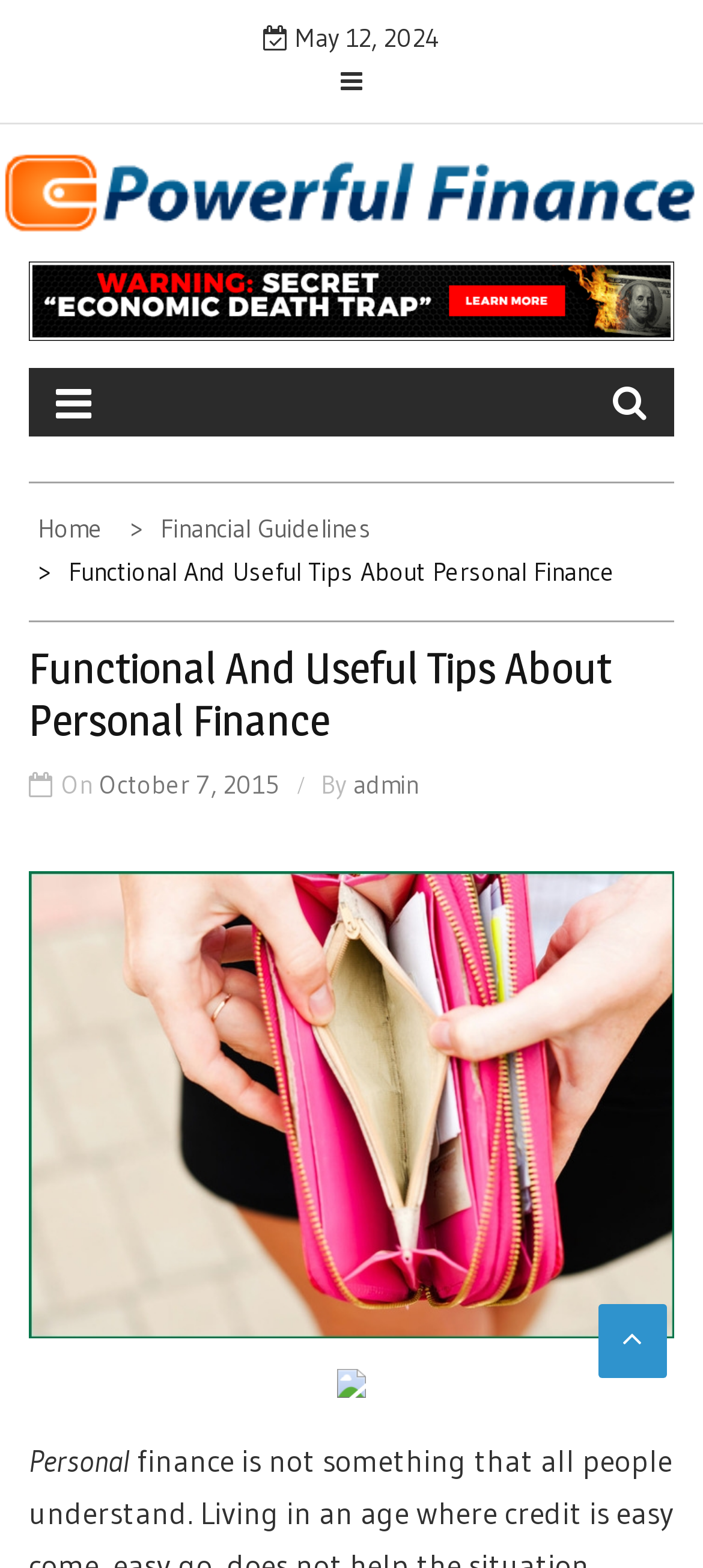Extract the main headline from the webpage and generate its text.

Functional And Useful Tips About Personal Finance